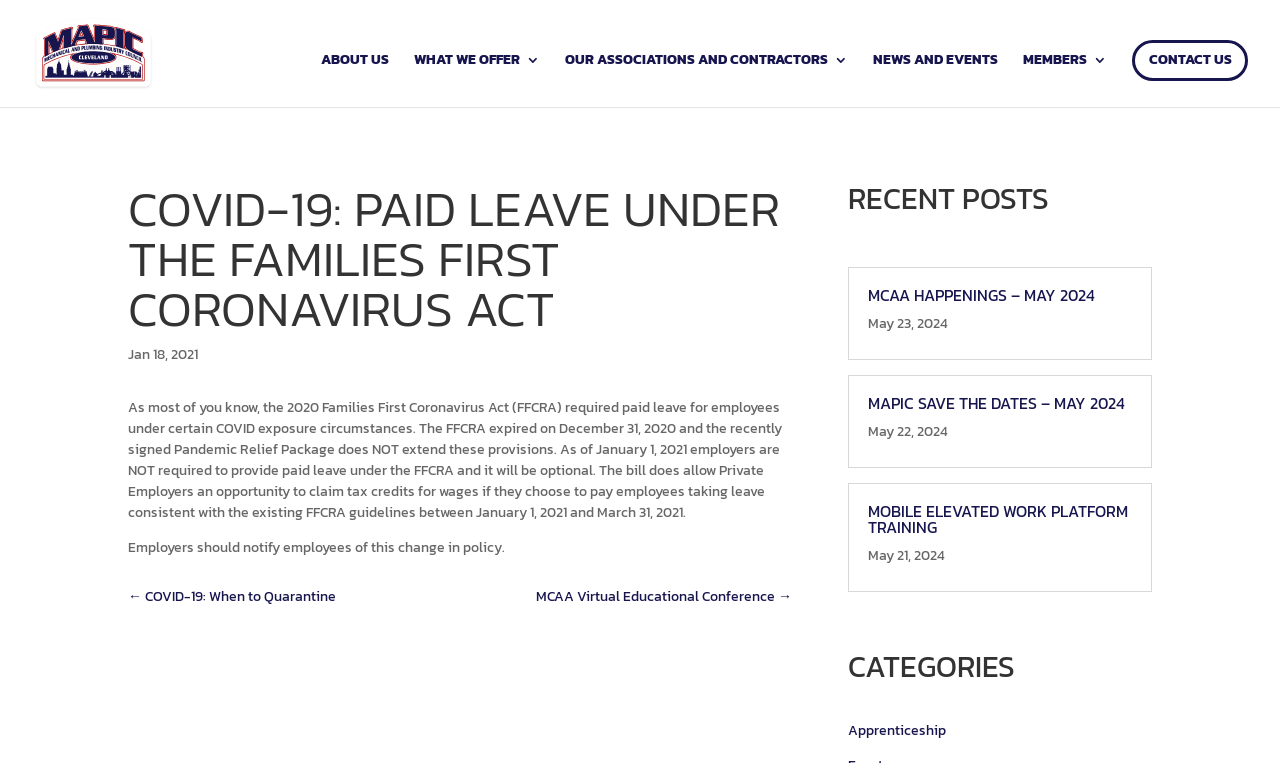Please indicate the bounding box coordinates for the clickable area to complete the following task: "go to ABOUT US". The coordinates should be specified as four float numbers between 0 and 1, i.e., [left, top, right, bottom].

[0.251, 0.069, 0.304, 0.14]